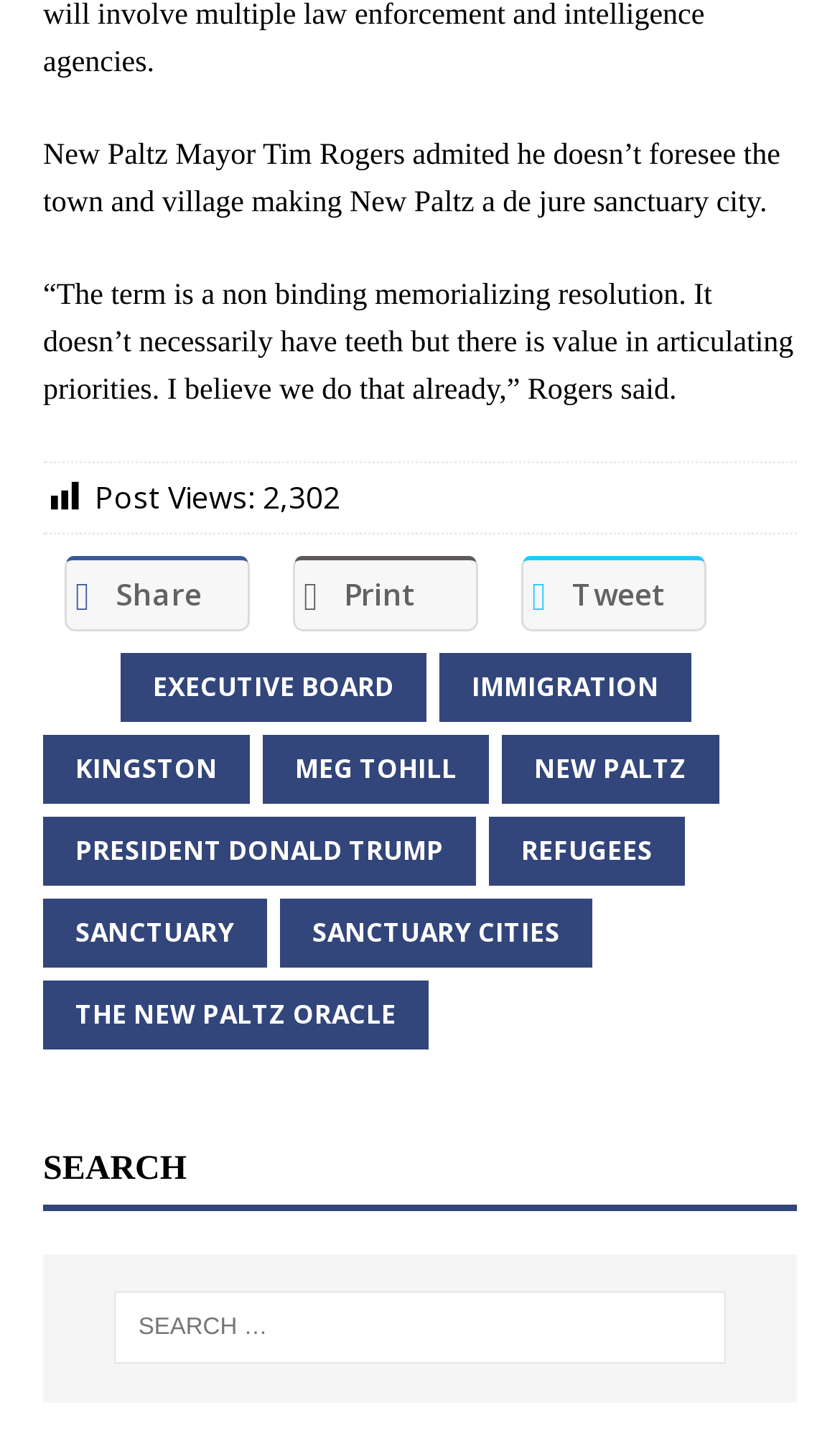Determine the bounding box coordinates of the clickable region to execute the instruction: "Share this article". The coordinates should be four float numbers between 0 and 1, denoted as [left, top, right, bottom].

[0.077, 0.385, 0.297, 0.436]